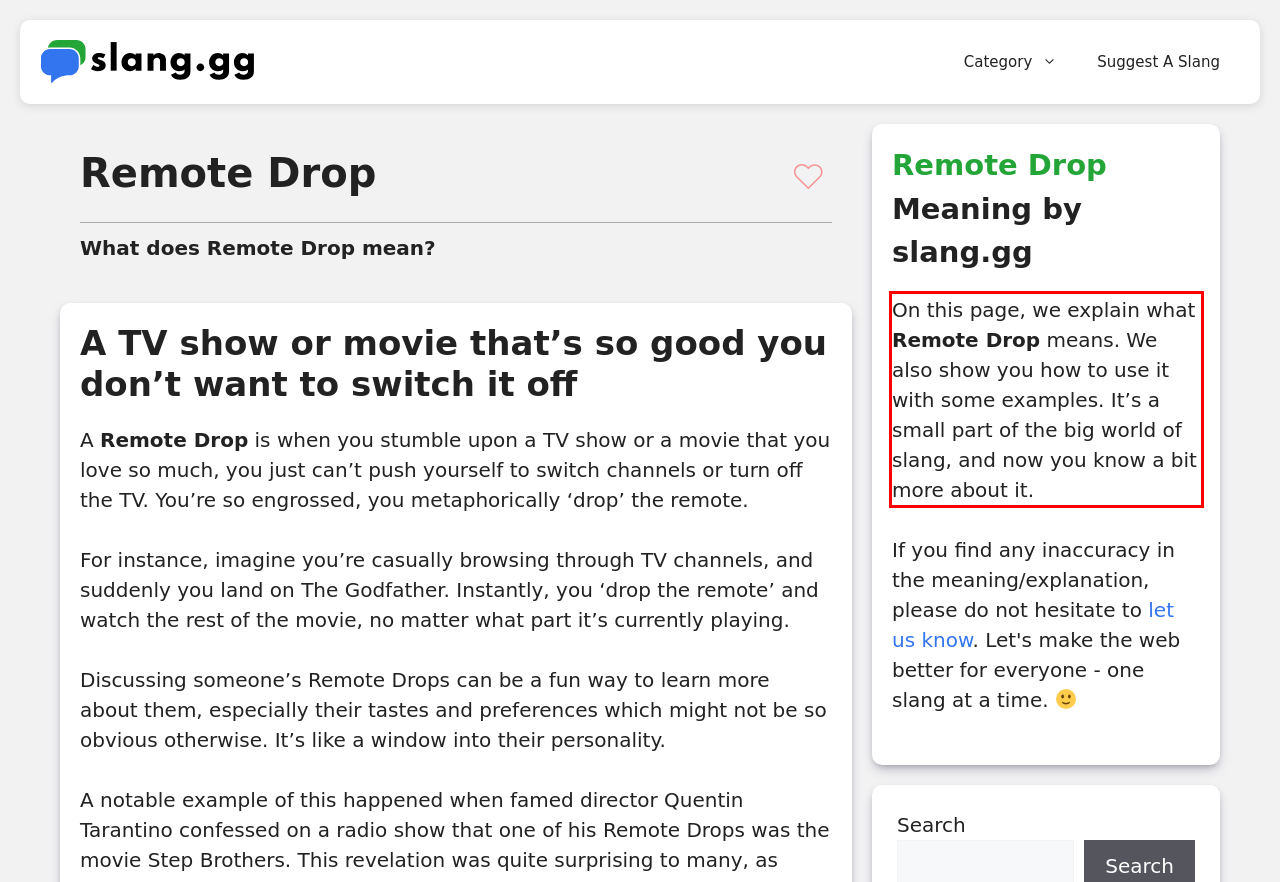Using the provided webpage screenshot, recognize the text content in the area marked by the red bounding box.

On this page, we explain what Remote Drop means. We also show you how to use it with some examples. It’s a small part of the big world of slang, and now you know a bit more about it.